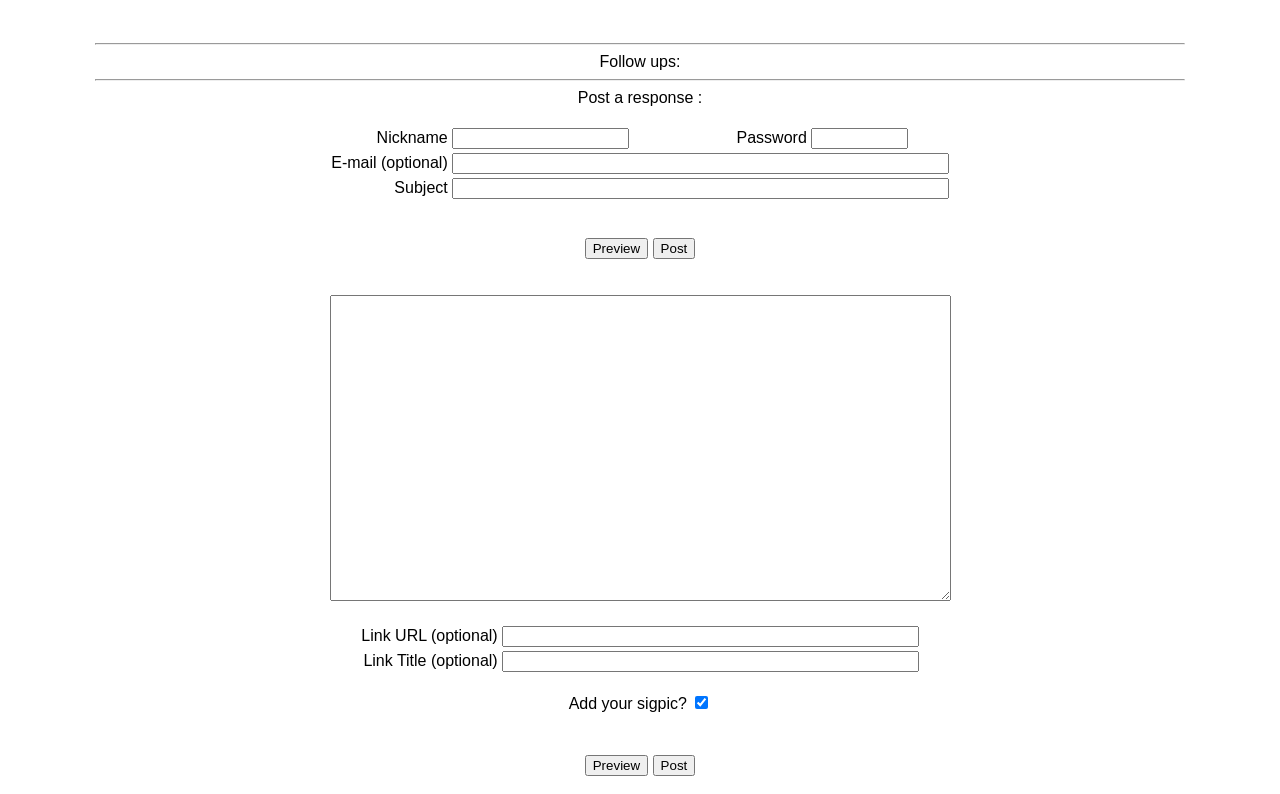Provide the bounding box coordinates for the UI element that is described by this text: "parent_node: Nickname Password name="post" value="Post"". The coordinates should be in the form of four float numbers between 0 and 1: [left, top, right, bottom].

[0.51, 0.951, 0.543, 0.977]